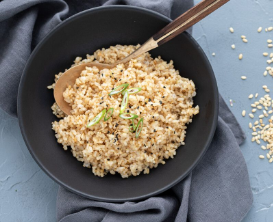Using the information shown in the image, answer the question with as much detail as possible: What is the utensil in the bowl?

The utensil in the bowl is a wooden spoon because it is casually resting in the bowl, suggesting that it was used to prepare or serve the brown rice.